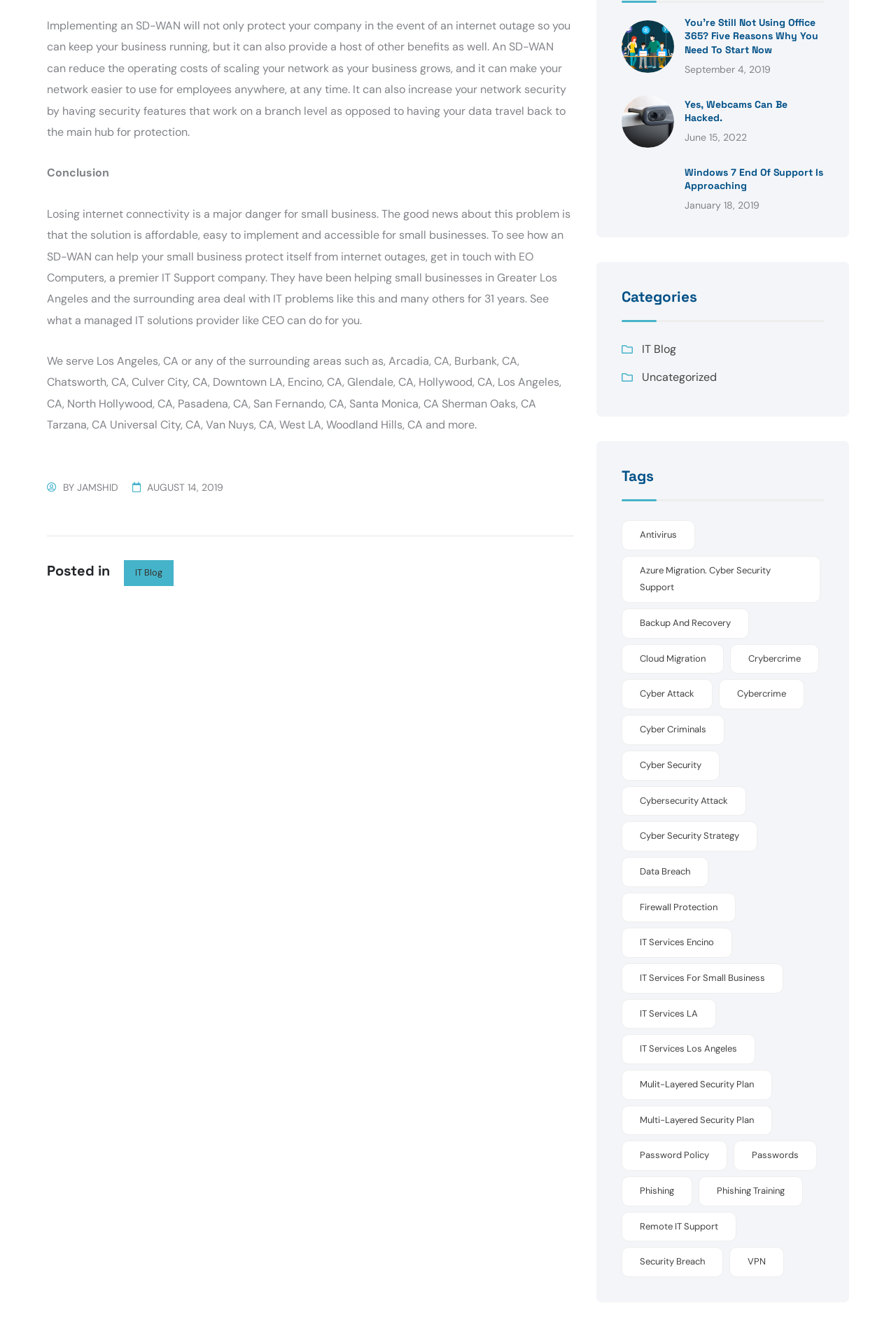Identify the bounding box coordinates of the element to click to follow this instruction: 'Read the article 'Windows 7 End Of Support Is Approaching''. Ensure the coordinates are four float values between 0 and 1, provided as [left, top, right, bottom].

[0.764, 0.125, 0.92, 0.146]